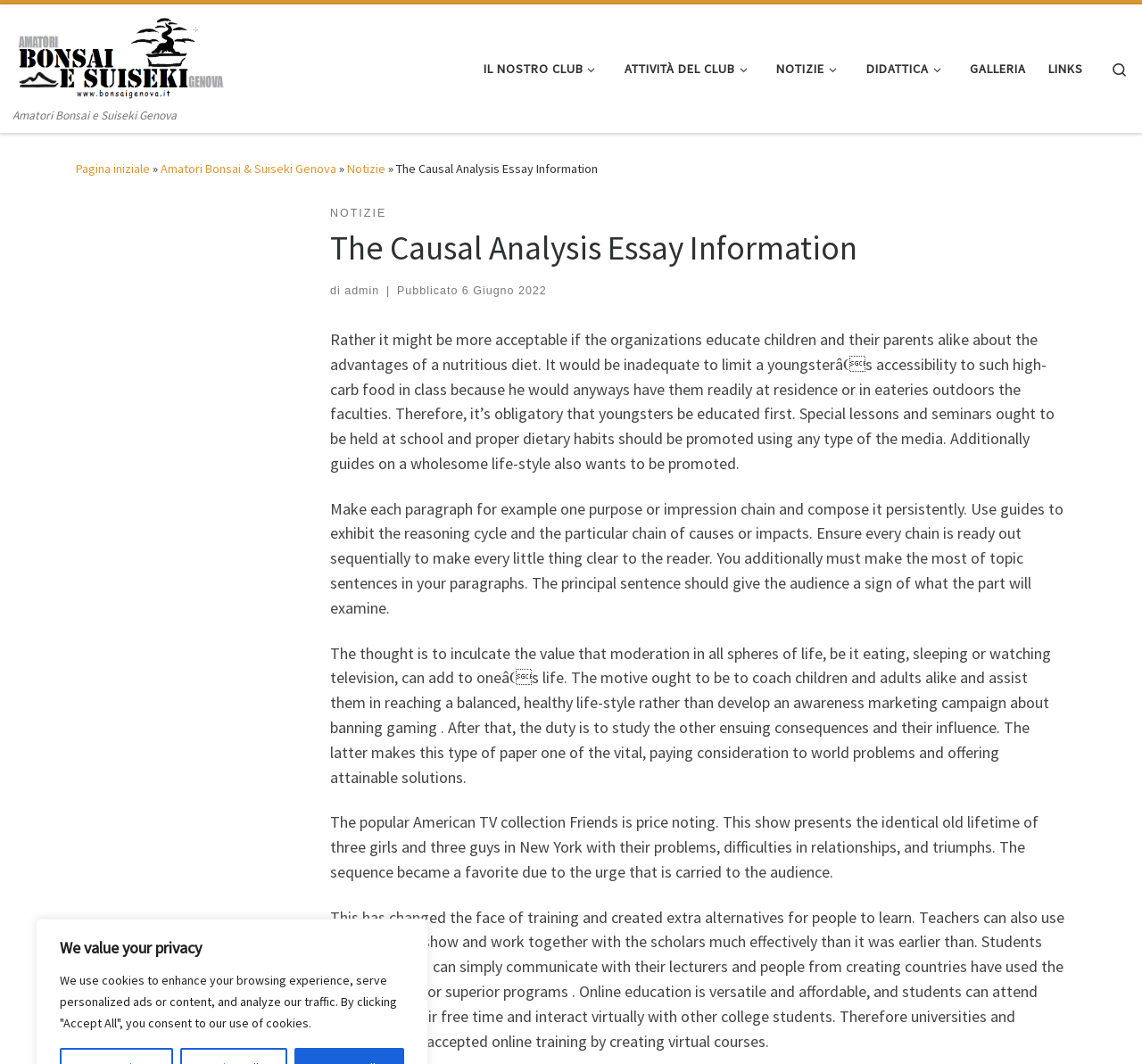Respond to the following question with a brief word or phrase:
What is the benefit of online education?

Flexibility and affordability